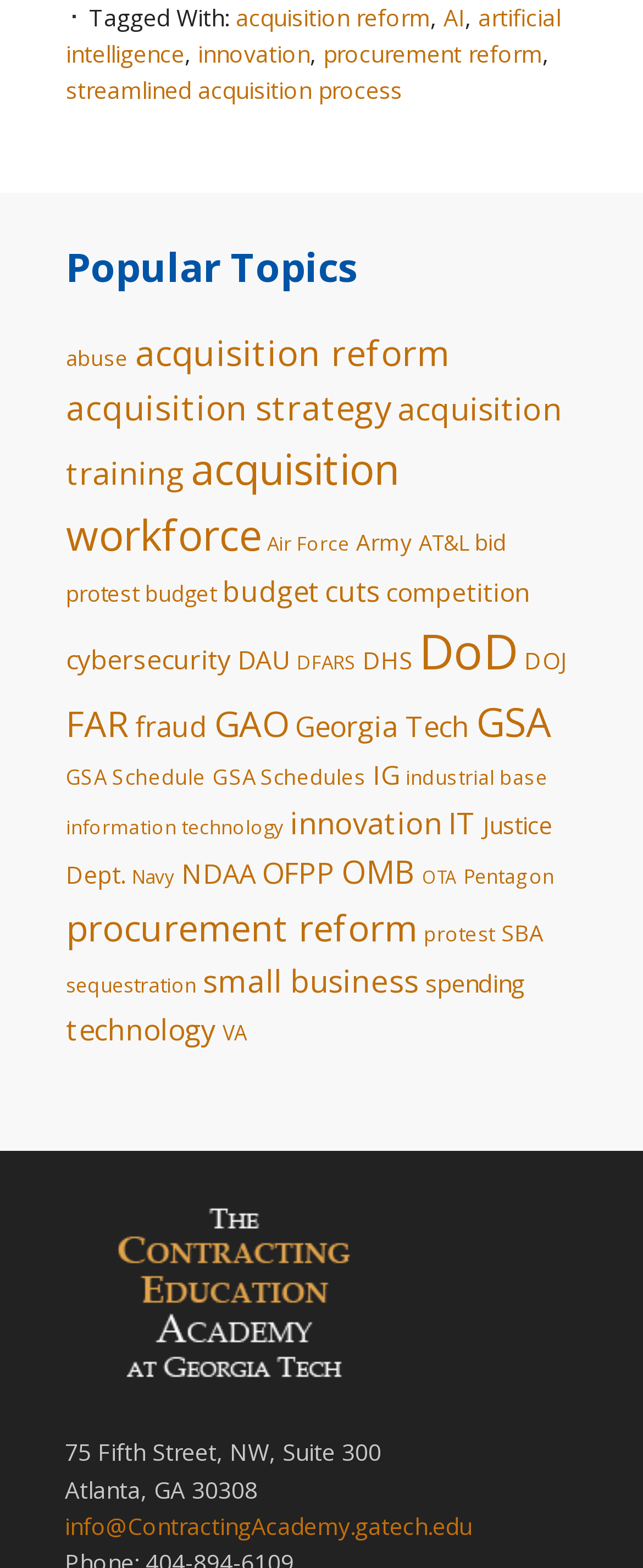What is the email address to contact the Contracting Academy?
Answer the question with a thorough and detailed explanation.

The email address is provided at the bottom of the webpage, which can be used to contact the Contracting Academy.